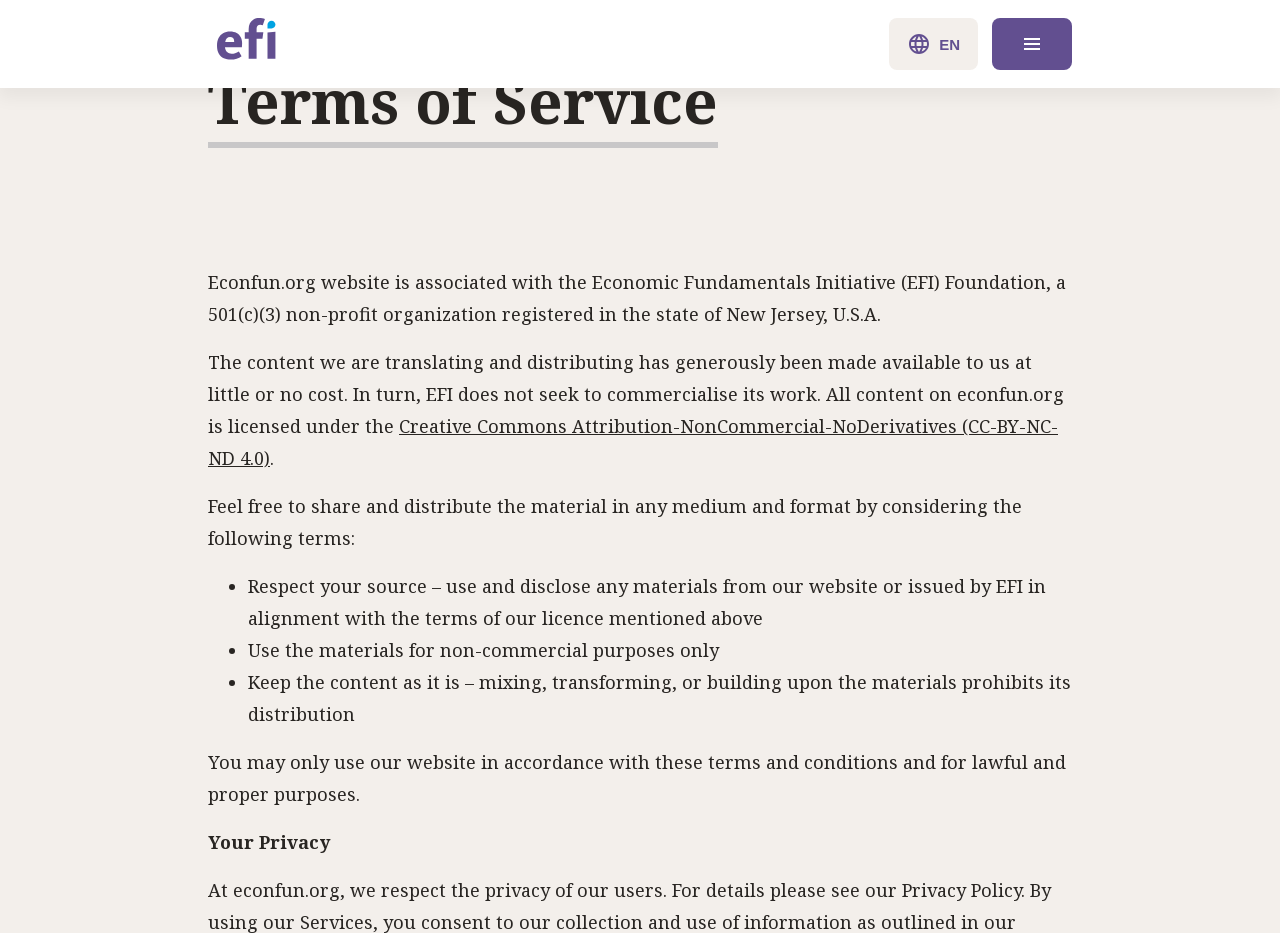What is the license under which the content is licensed?
Craft a detailed and extensive response to the question.

The text 'All content on econfun.org is licensed under the Creative Commons Attribution-NonCommercial-NoDerivatives (CC-BY-NC-ND 4.0)' indicates that the content is licensed under CC-BY-NC-ND 4.0.